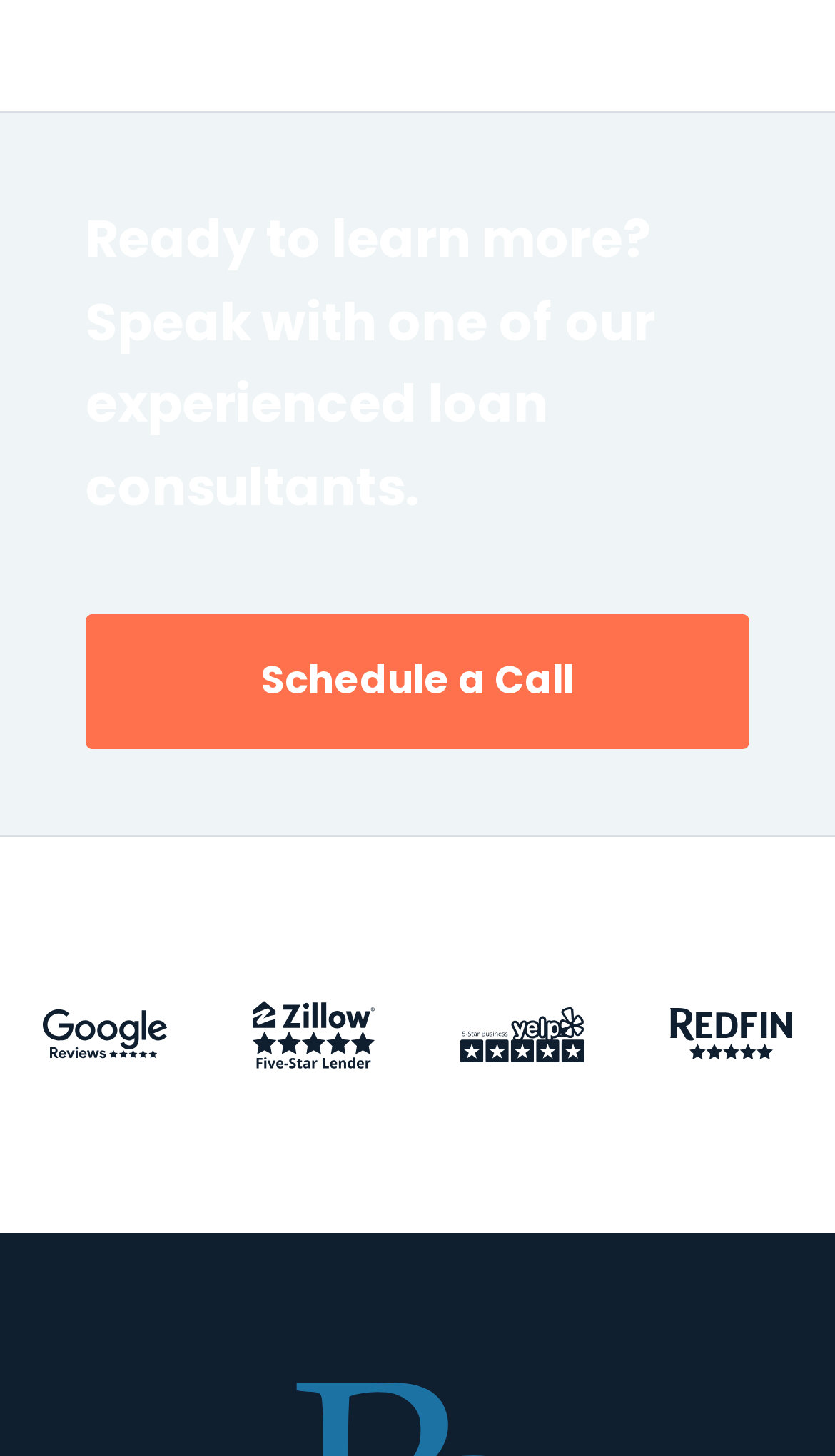What is the purpose of the review icons?
From the image, respond using a single word or phrase.

To showcase credibility